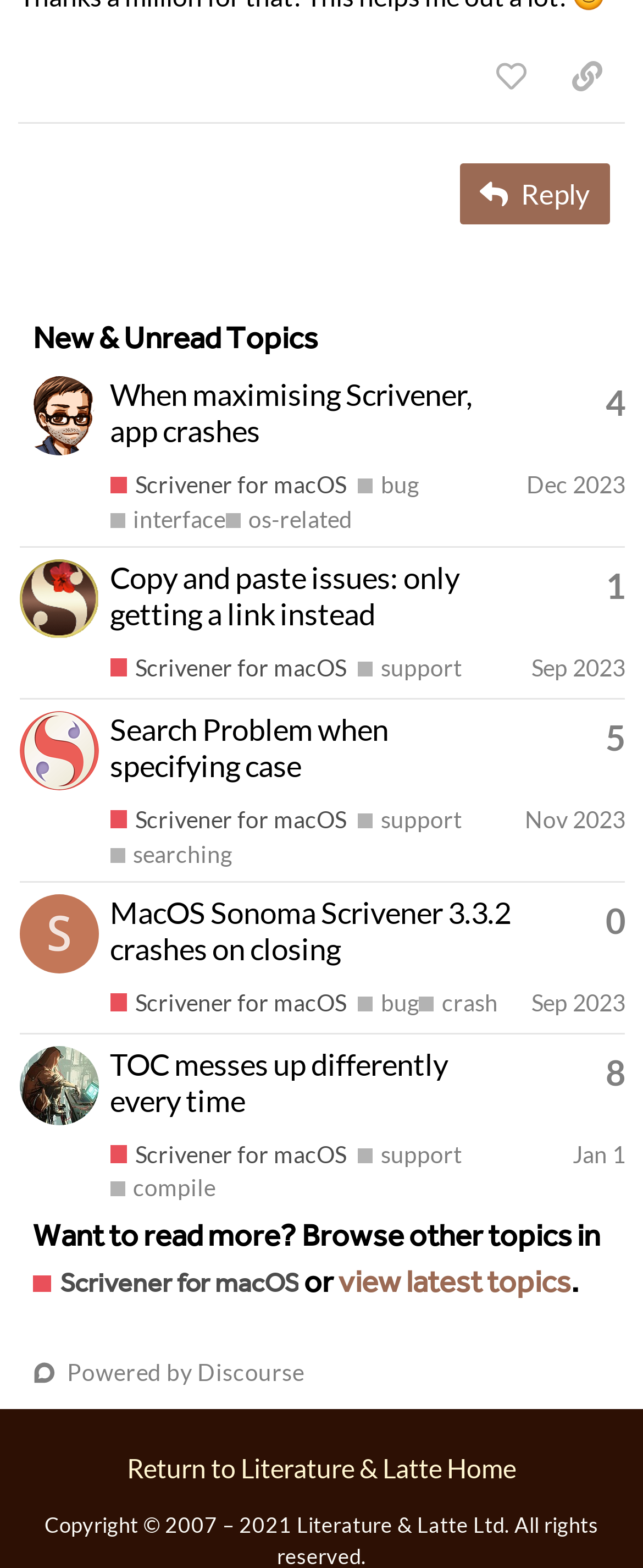For the element described, predict the bounding box coordinates as (top-left x, top-left y, bottom-right x, bottom-right y). All values should be between 0 and 1. Element description: Search Problem when specifying case

[0.171, 0.453, 0.604, 0.5]